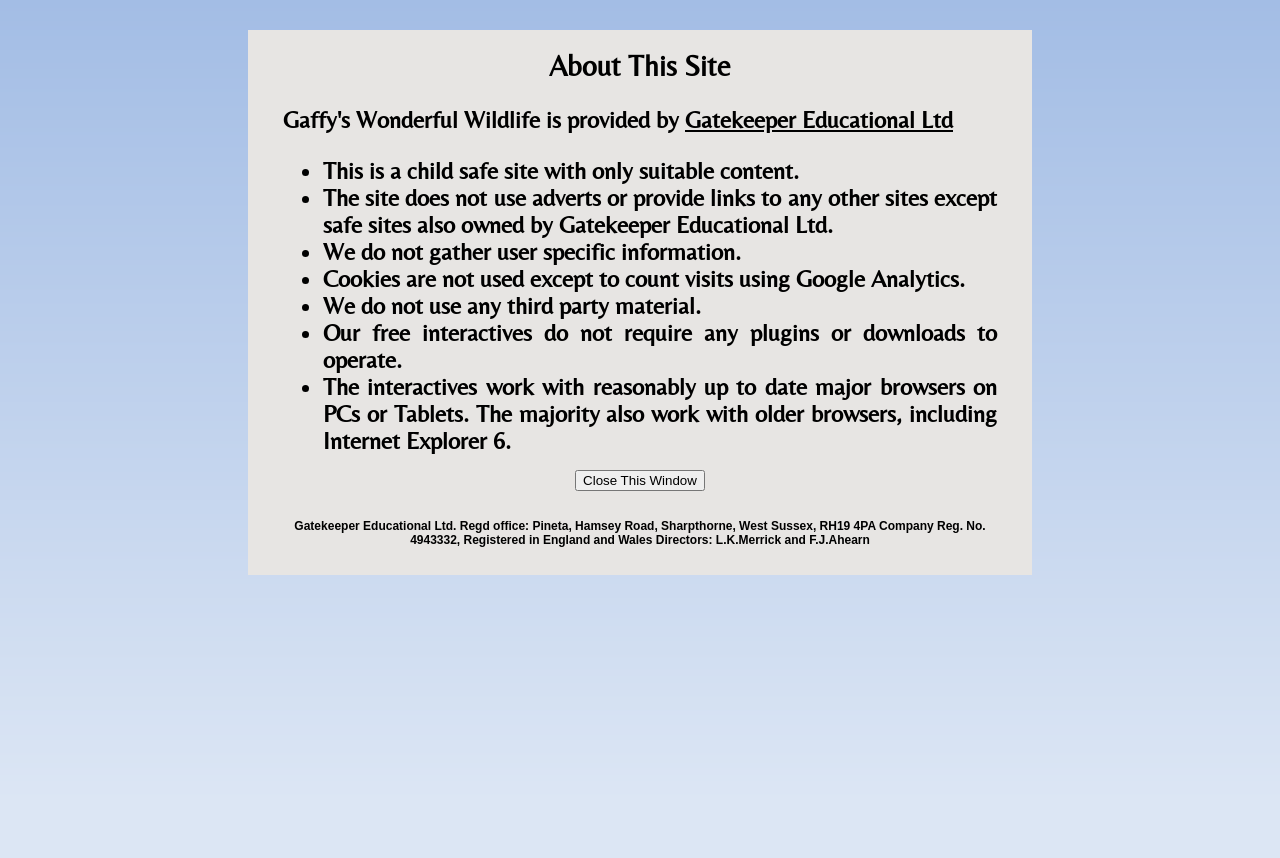Give a detailed explanation of the elements present on the webpage.

The webpage is about The Wonderful Wildlife Site, featuring an image that spans the entire width of the page and takes up most of the top section. Below the image, there is a heading that reads "About This Site". 

To the right of the heading, there is a link to "Gatekeeper Educational Ltd". 

Below the heading, there is a list of bullet points, each preceded by a list marker. The list describes the site's policies, including that it is a child-safe site with suitable content, does not use adverts or provide links to other sites except those owned by Gatekeeper Educational Ltd, does not gather user-specific information, and uses cookies only to count visits using Google Analytics. The list also mentions that the site does not use third-party material, and its free interactives do not require plugins or downloads to operate.

On the lower right side of the page, there is a button labeled "Close This Window". 

At the bottom of the page, there is a heading that provides information about Gatekeeper Educational Ltd, including its registered office address, company registration number, and directors.